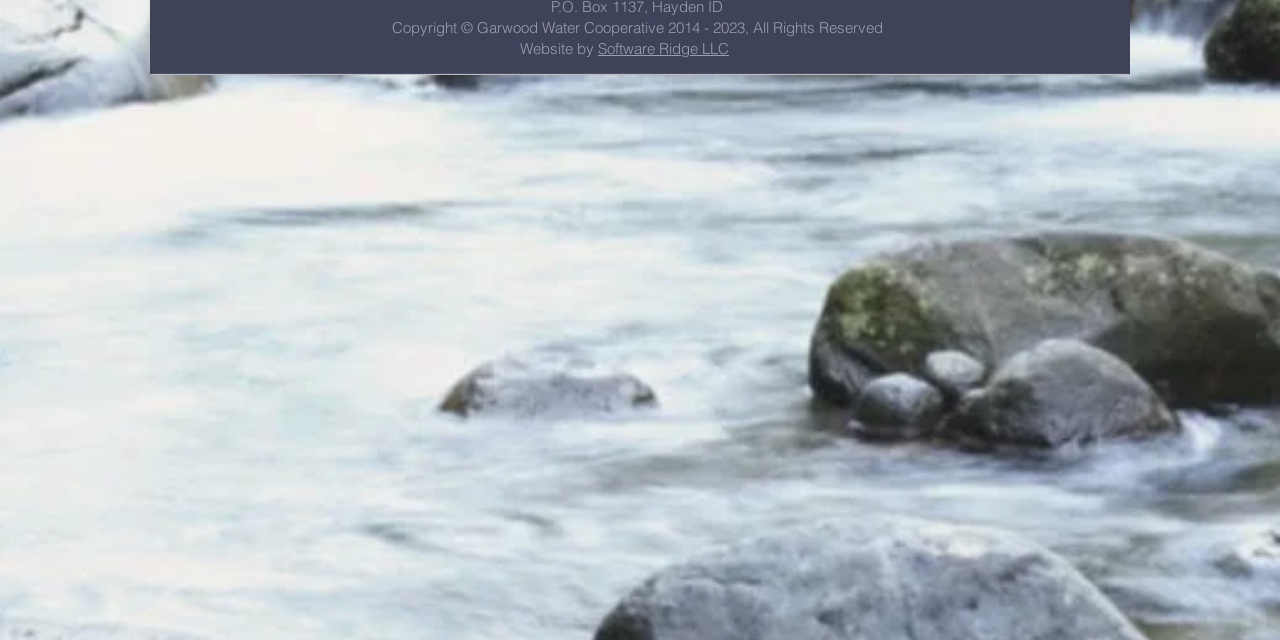Using the element description: "Software Ridge LLC", determine the bounding box coordinates. The coordinates should be in the format [left, top, right, bottom], with values between 0 and 1.

[0.467, 0.061, 0.57, 0.091]